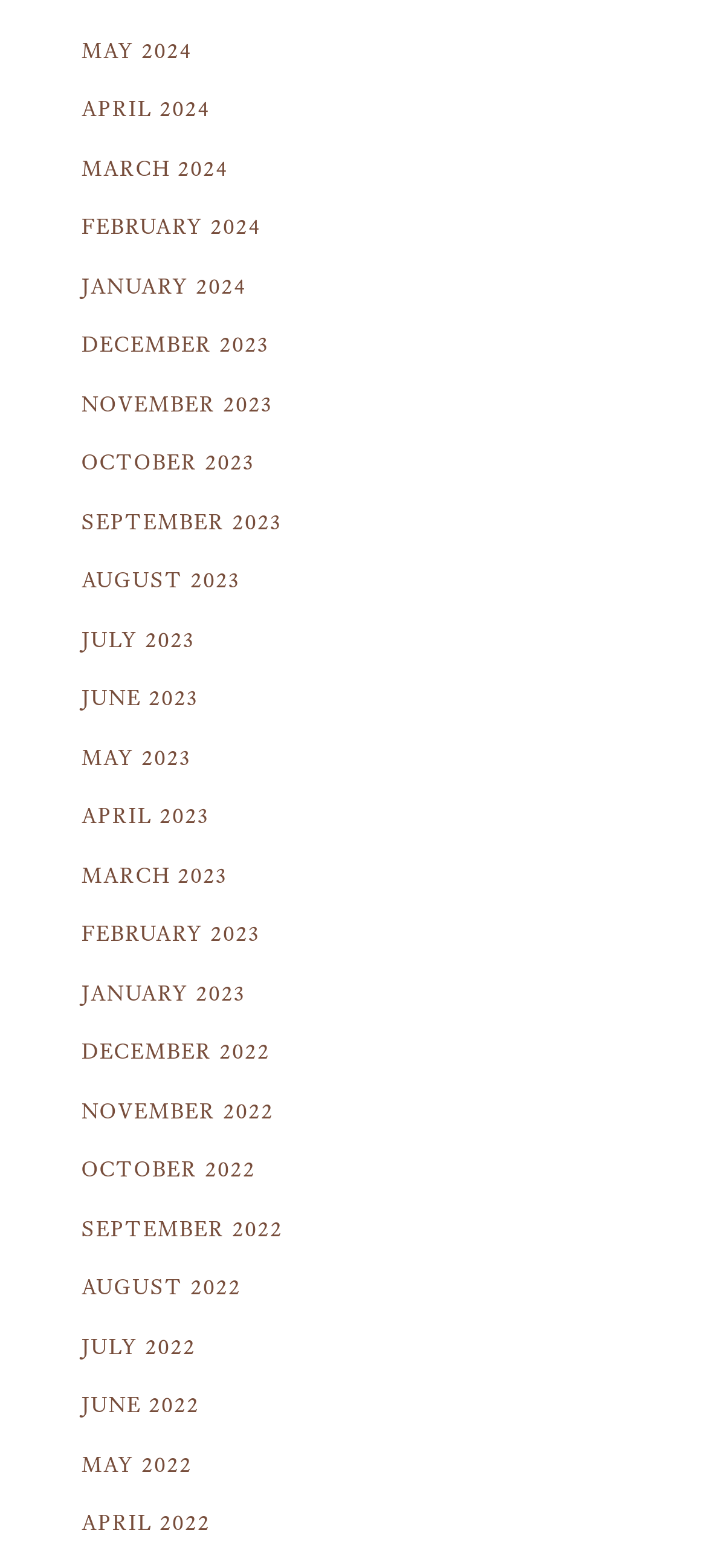Please provide the bounding box coordinates for the element that needs to be clicked to perform the following instruction: "go to FEBRUARY 2024". The coordinates should be given as four float numbers between 0 and 1, i.e., [left, top, right, bottom].

[0.115, 0.125, 0.369, 0.164]